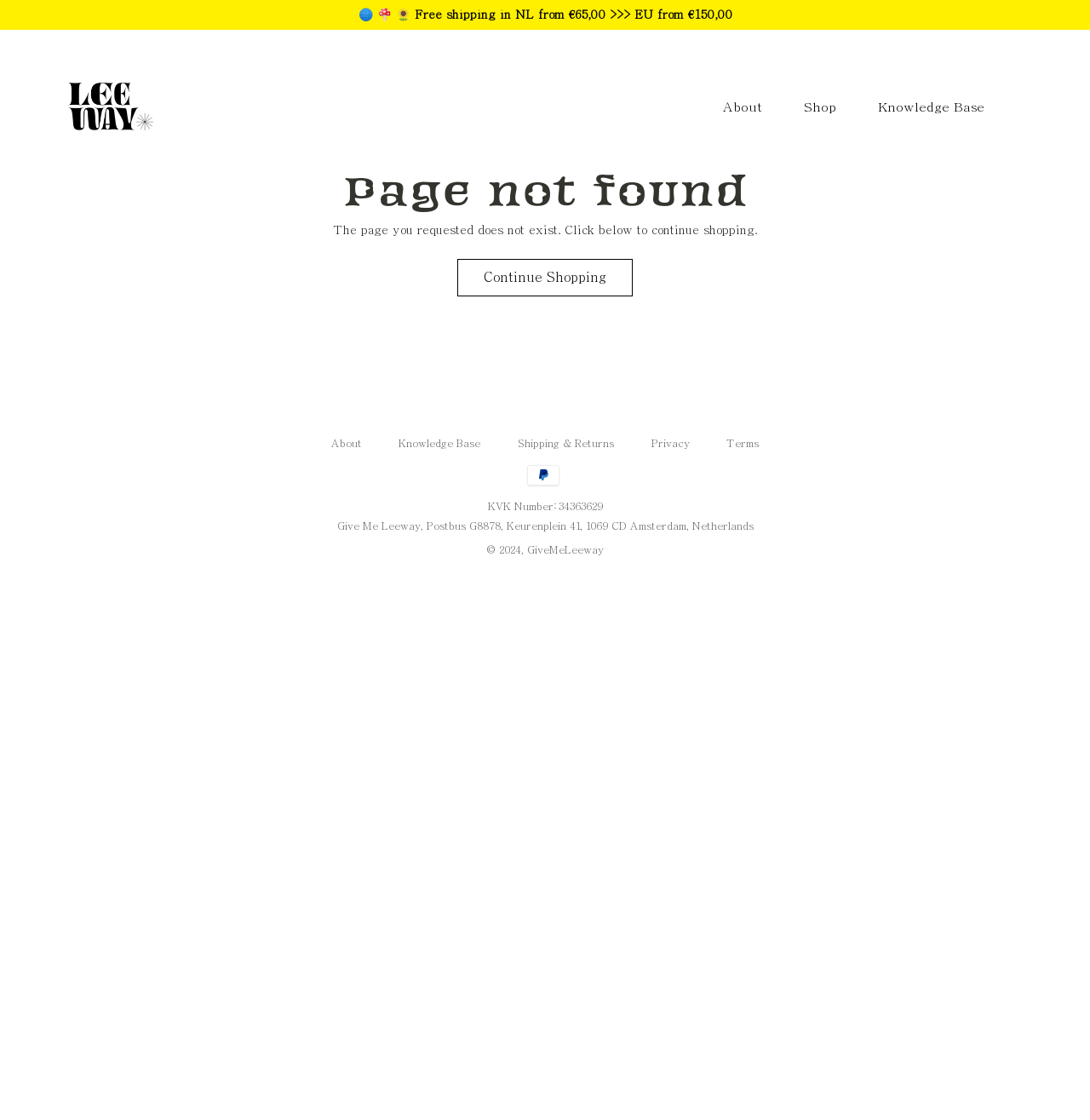Could you determine the bounding box coordinates of the clickable element to complete the instruction: "read post by Carles Martínez"? Provide the coordinates as four float numbers between 0 and 1, i.e., [left, top, right, bottom].

None